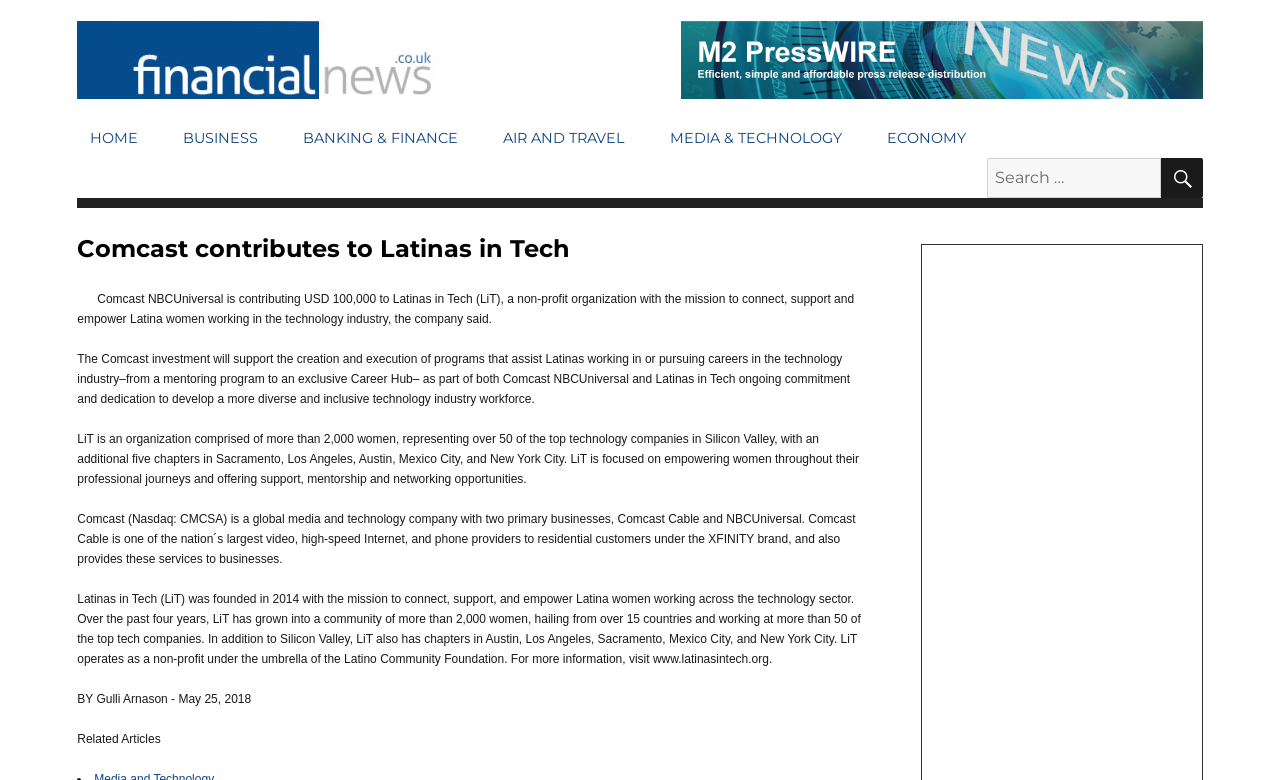What is the purpose of Latinas in Tech?
Using the visual information, respond with a single word or phrase.

Empower Latina women